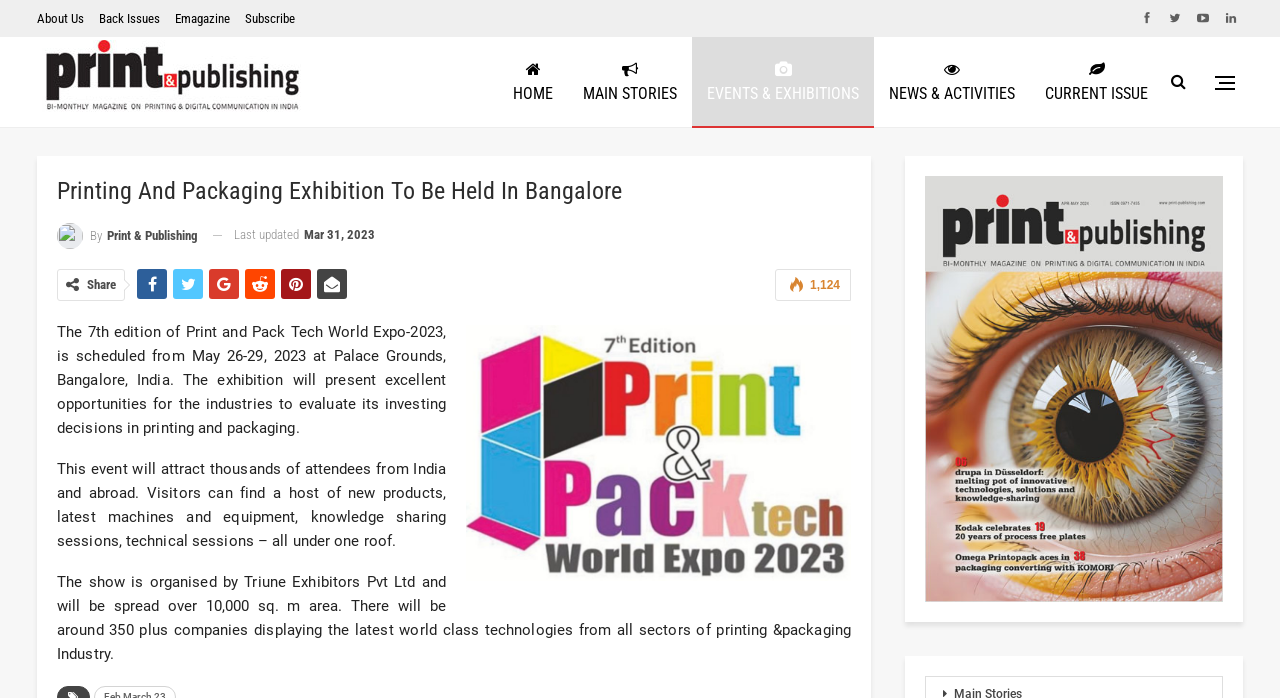From the screenshot, find the bounding box of the UI element matching this description: "Main Stories". Supply the bounding box coordinates in the form [left, top, right, bottom], each a float between 0 and 1.

[0.444, 0.053, 0.541, 0.182]